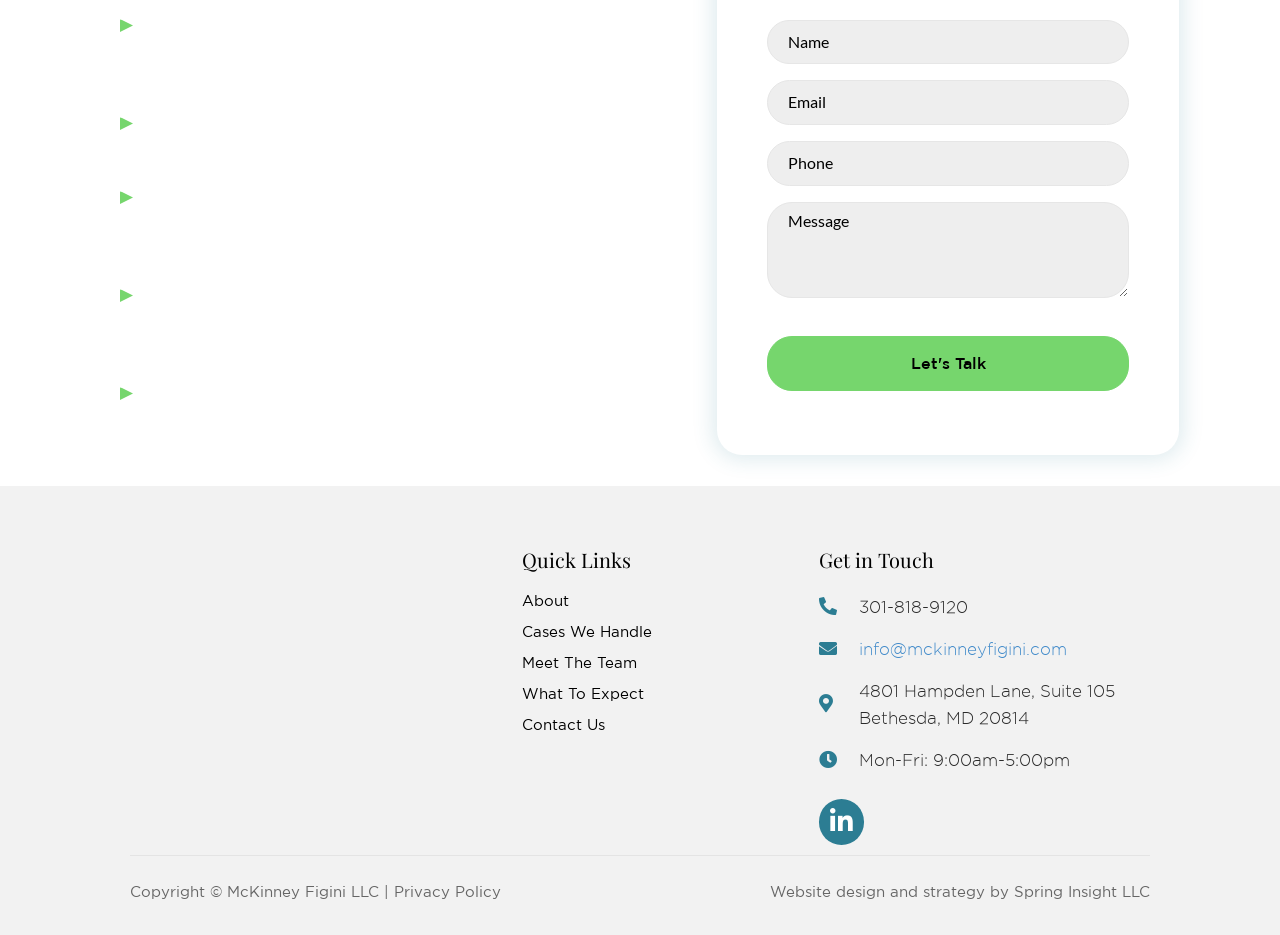Please provide a comprehensive answer to the question below using the information from the image: What is the main focus of this law firm?

Based on the webpage content, it appears that the law firm specializes in family law, as they mention 'child-centered resolutions' and 'client-focused futures', indicating a focus on family-related legal matters.